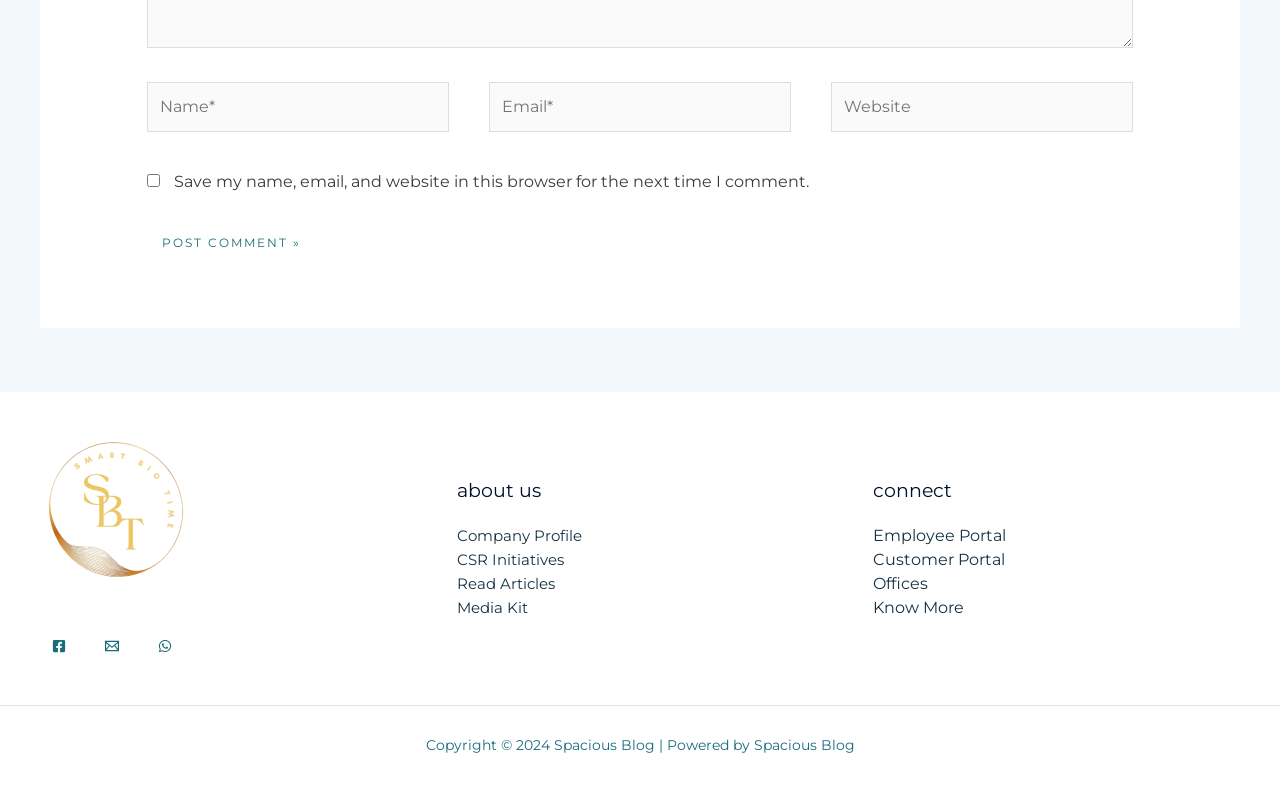What is the name of the blog?
Give a detailed explanation using the information visible in the image.

The name of the blog is mentioned in the copyright text at the bottom of the page, which reads 'Copyright © 2024 Spacious Blog | Powered by Spacious Blog'.